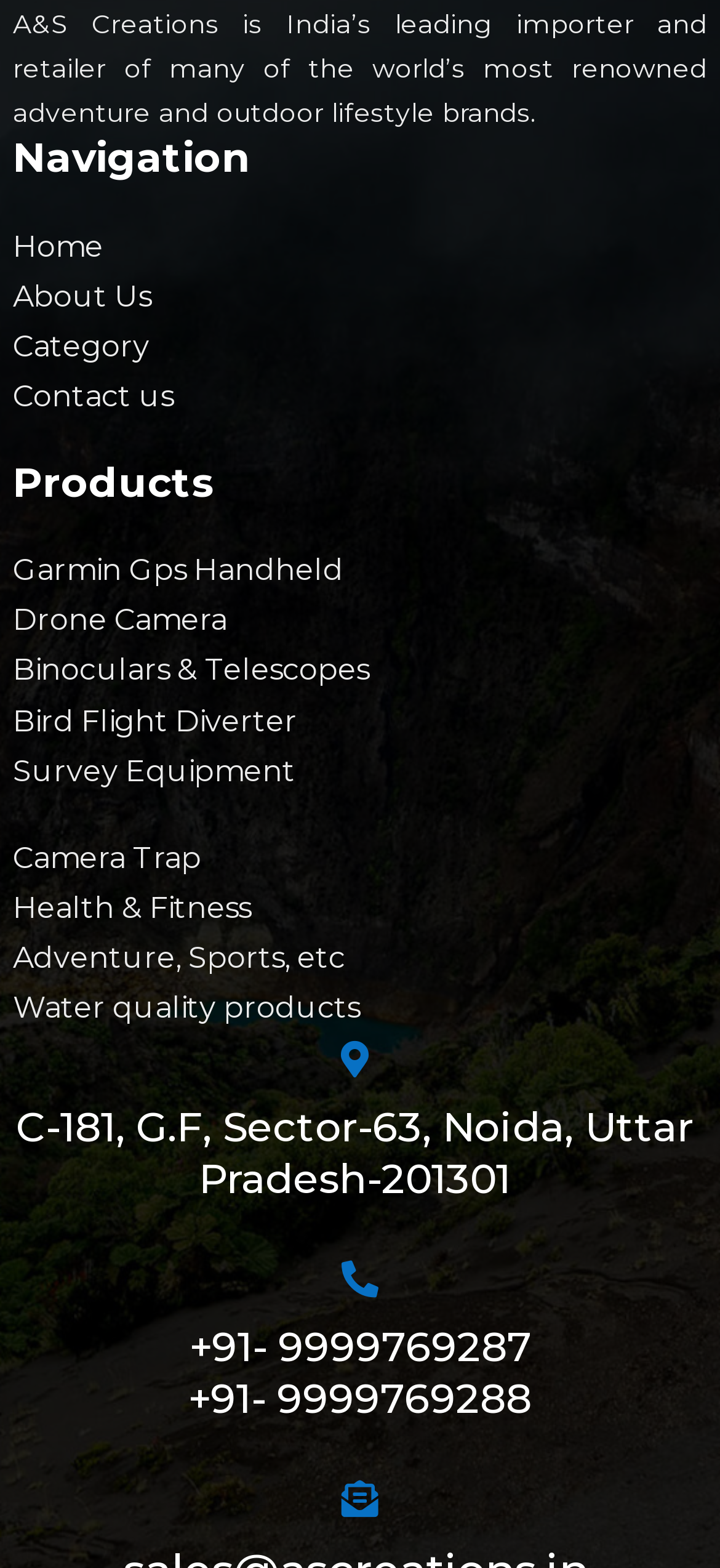What is the company's name?
Look at the image and respond with a one-word or short phrase answer.

A&S Creations